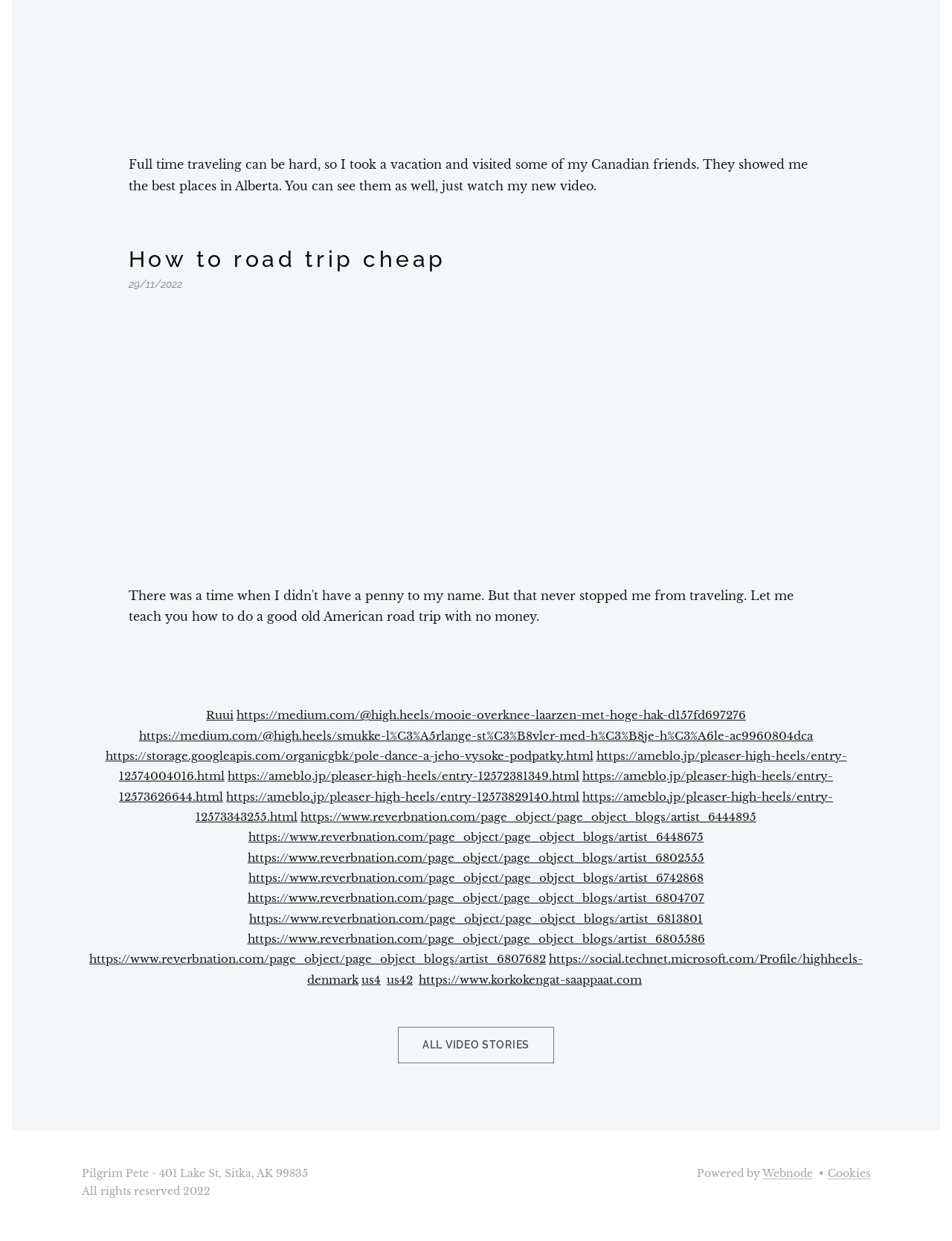Extract the bounding box for the UI element that matches this description: "How to road trip cheap".

[0.135, 0.197, 0.865, 0.221]